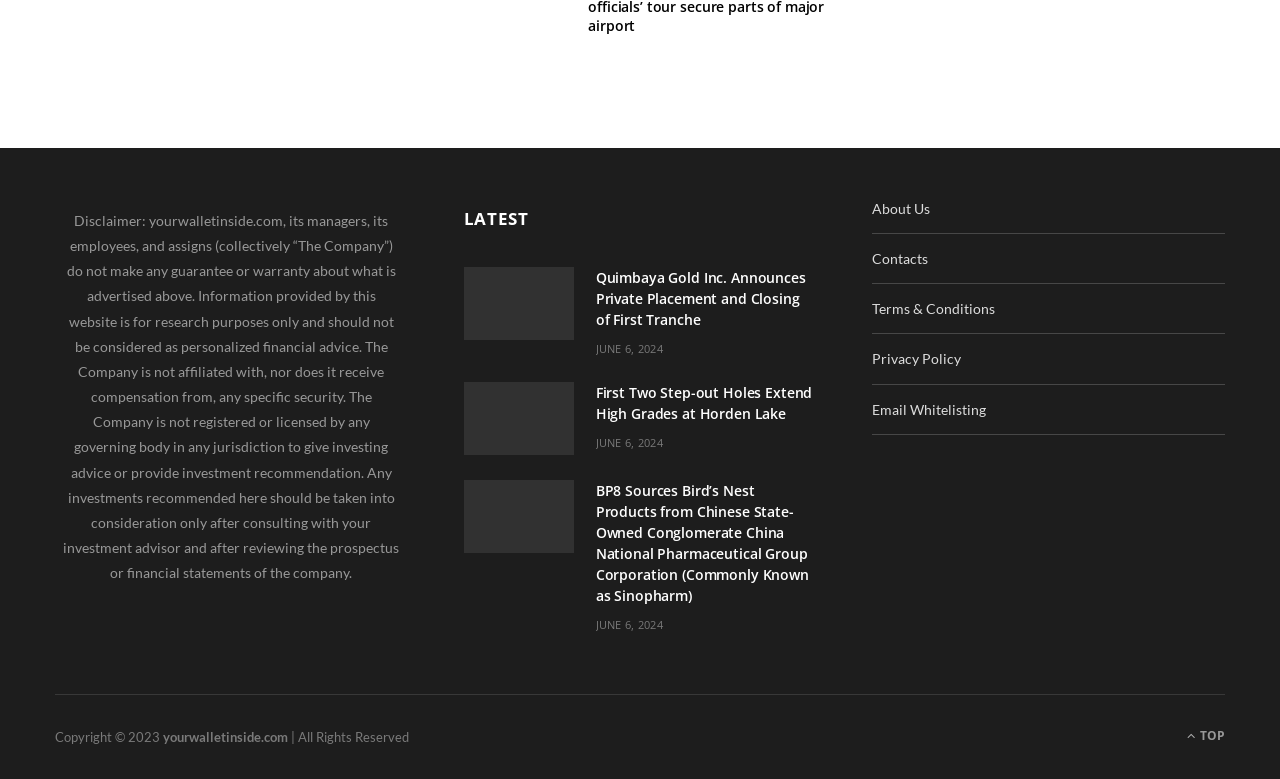Please answer the following question using a single word or phrase: 
What is the category of the webpage?

finance